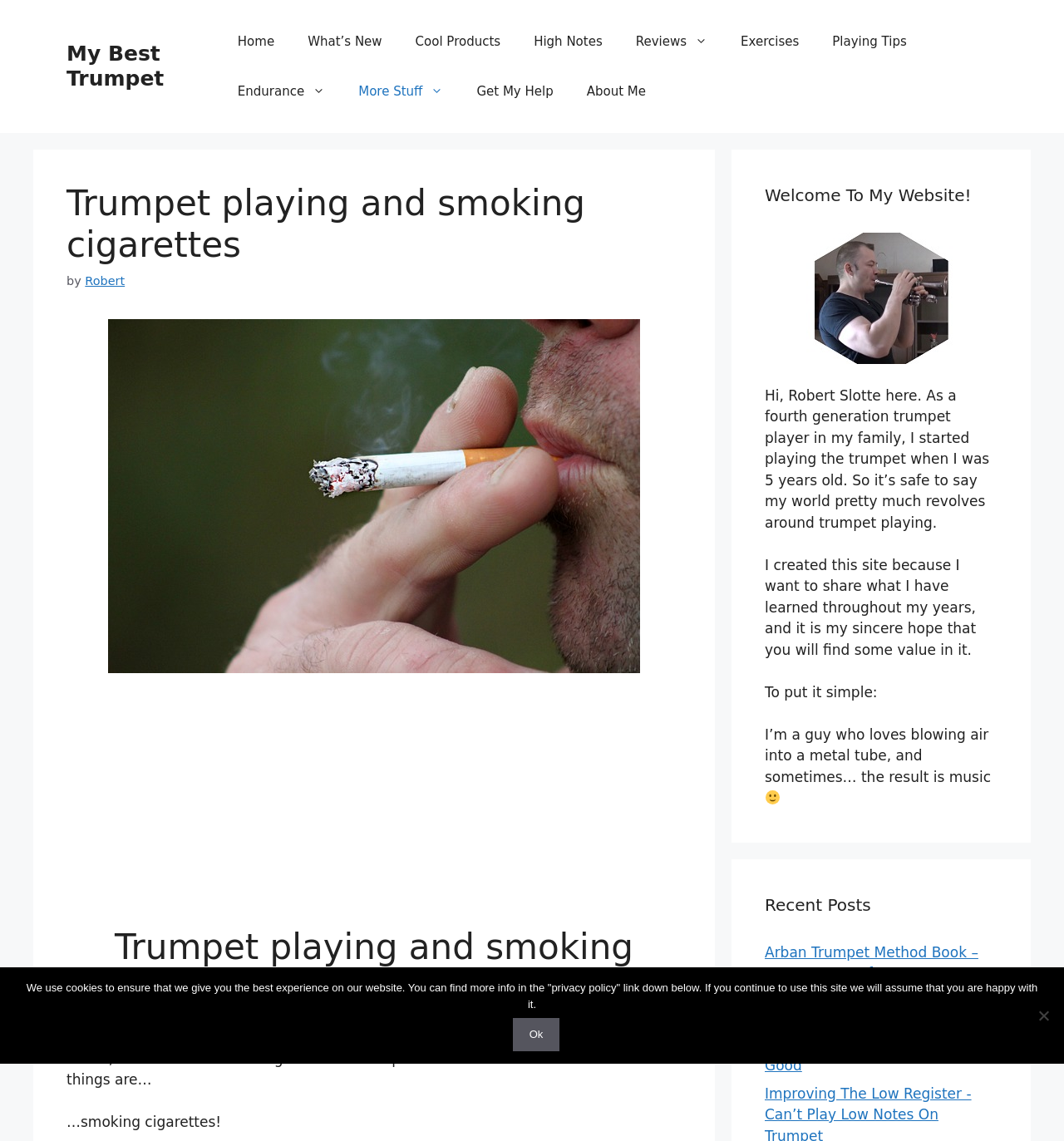What is the author's attitude towards his imperfections?
Make sure to answer the question with a detailed and comprehensive explanation.

The author mentions that humans are not perfect and sometimes do things that are not optimal for their health, and then adds 'Believe it or not, sometimes we do things that are not optimal for our health and one of those things are… smoking cigarettes!' which shows a humorous tone.